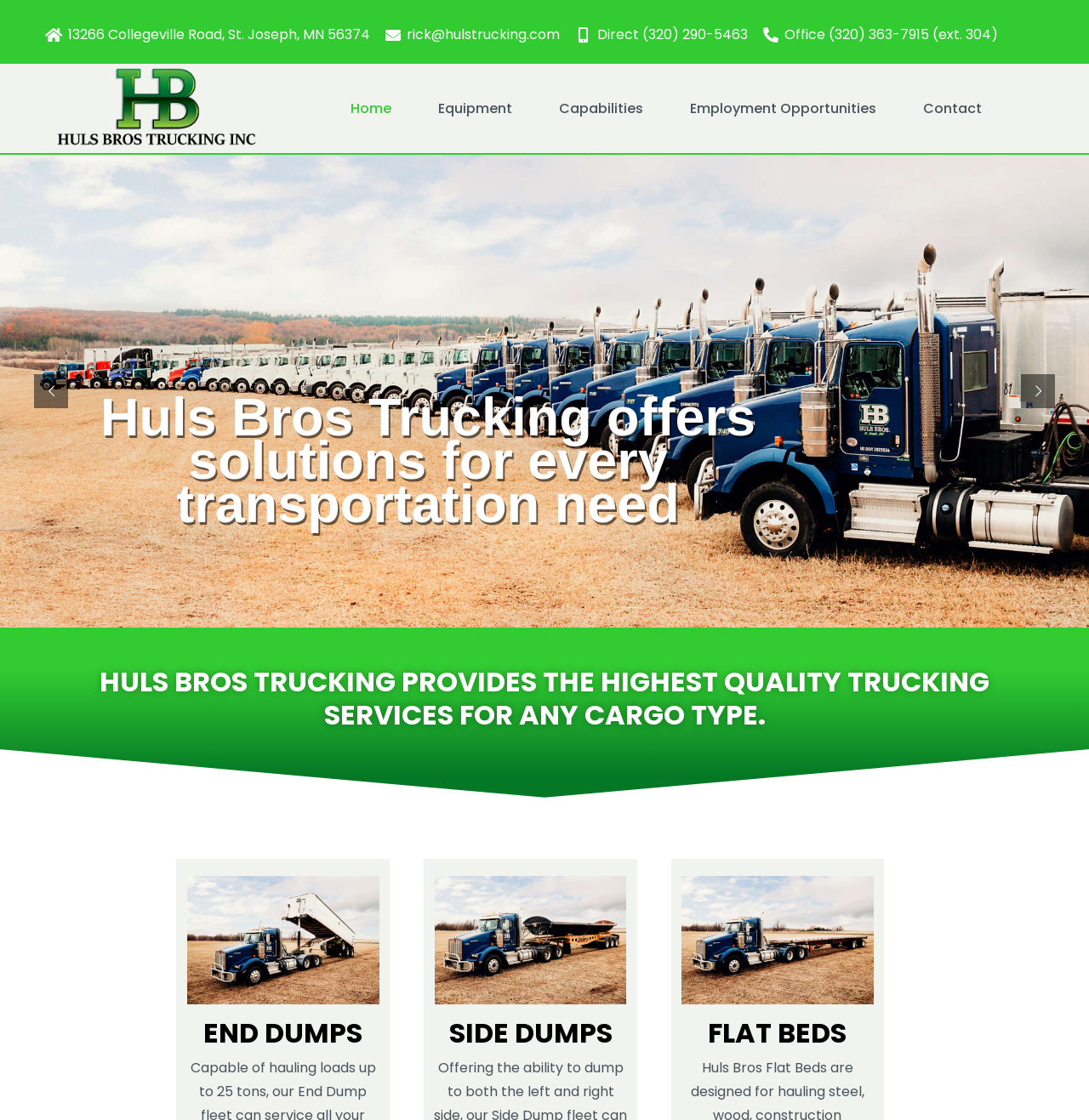Locate the bounding box coordinates of the element you need to click to accomplish the task described by this instruction: "learn about equipment".

[0.387, 0.08, 0.486, 0.114]